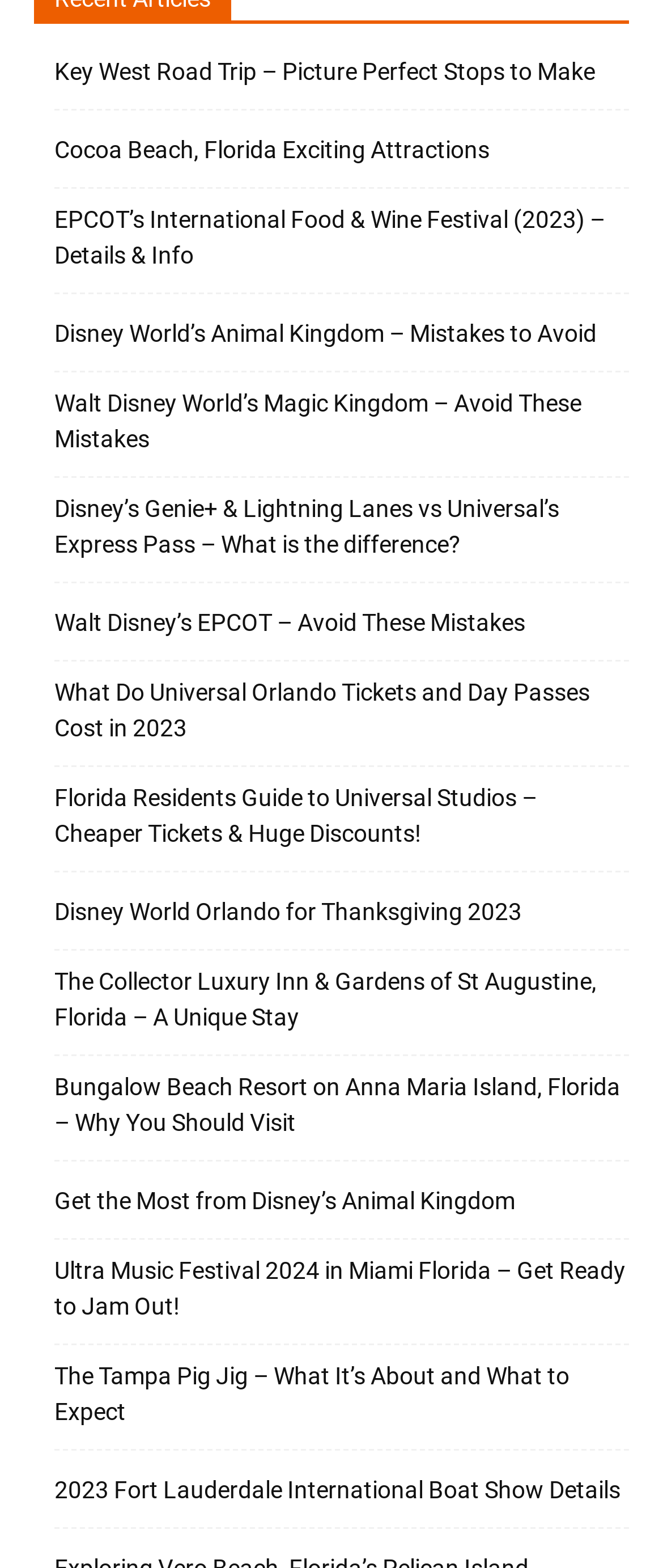Provide the bounding box coordinates in the format (top-left x, top-left y, bottom-right x, bottom-right y). All values are floating point numbers between 0 and 1. Determine the bounding box coordinate of the UI element described as: Cocoa Beach, Florida Exciting Attractions

[0.082, 0.085, 0.738, 0.108]